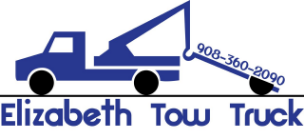Use a single word or phrase to answer the following:
What is the phone number displayed?

908-360-2090